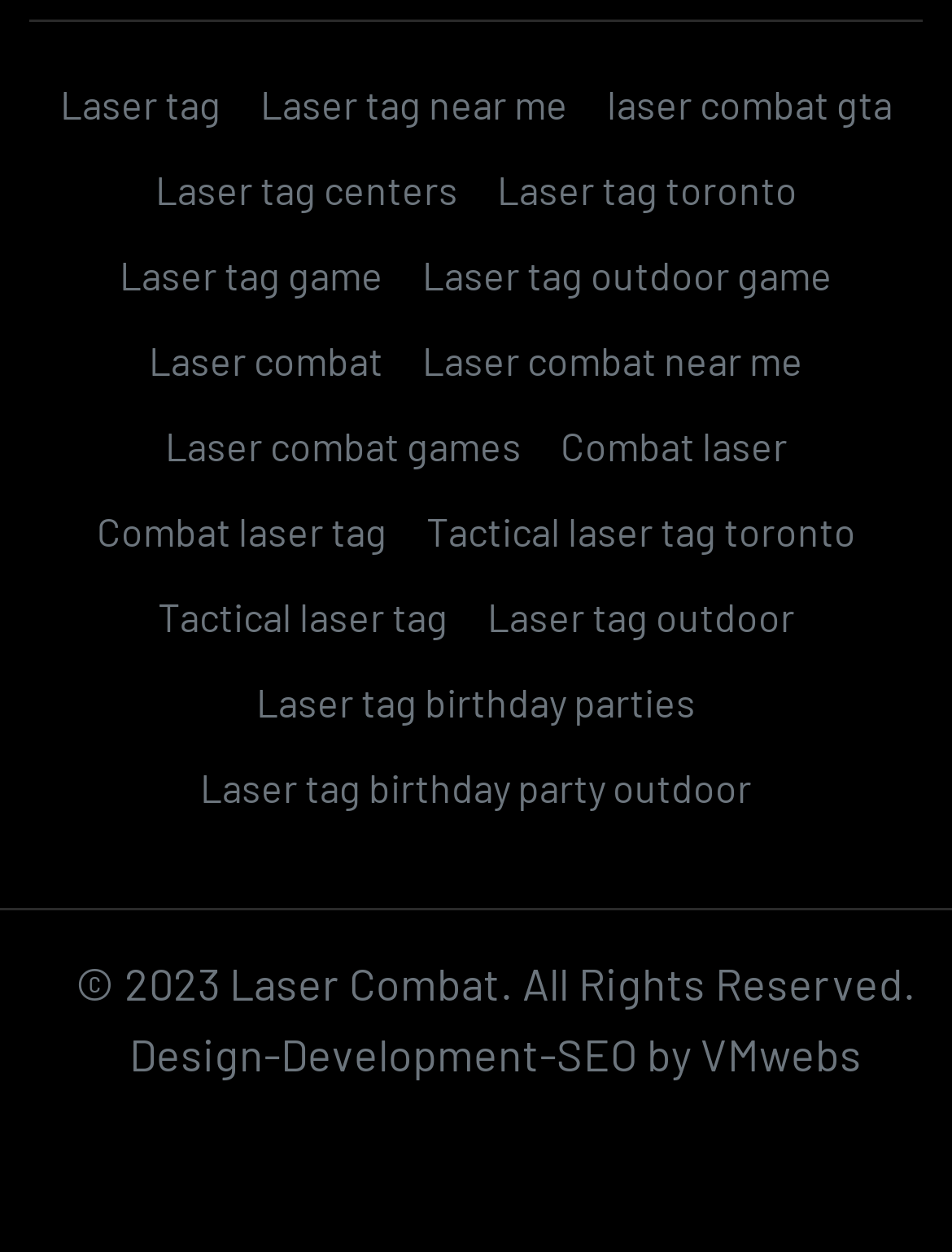Locate the coordinates of the bounding box for the clickable region that fulfills this instruction: "Play laser combat games".

[0.153, 0.336, 0.568, 0.405]